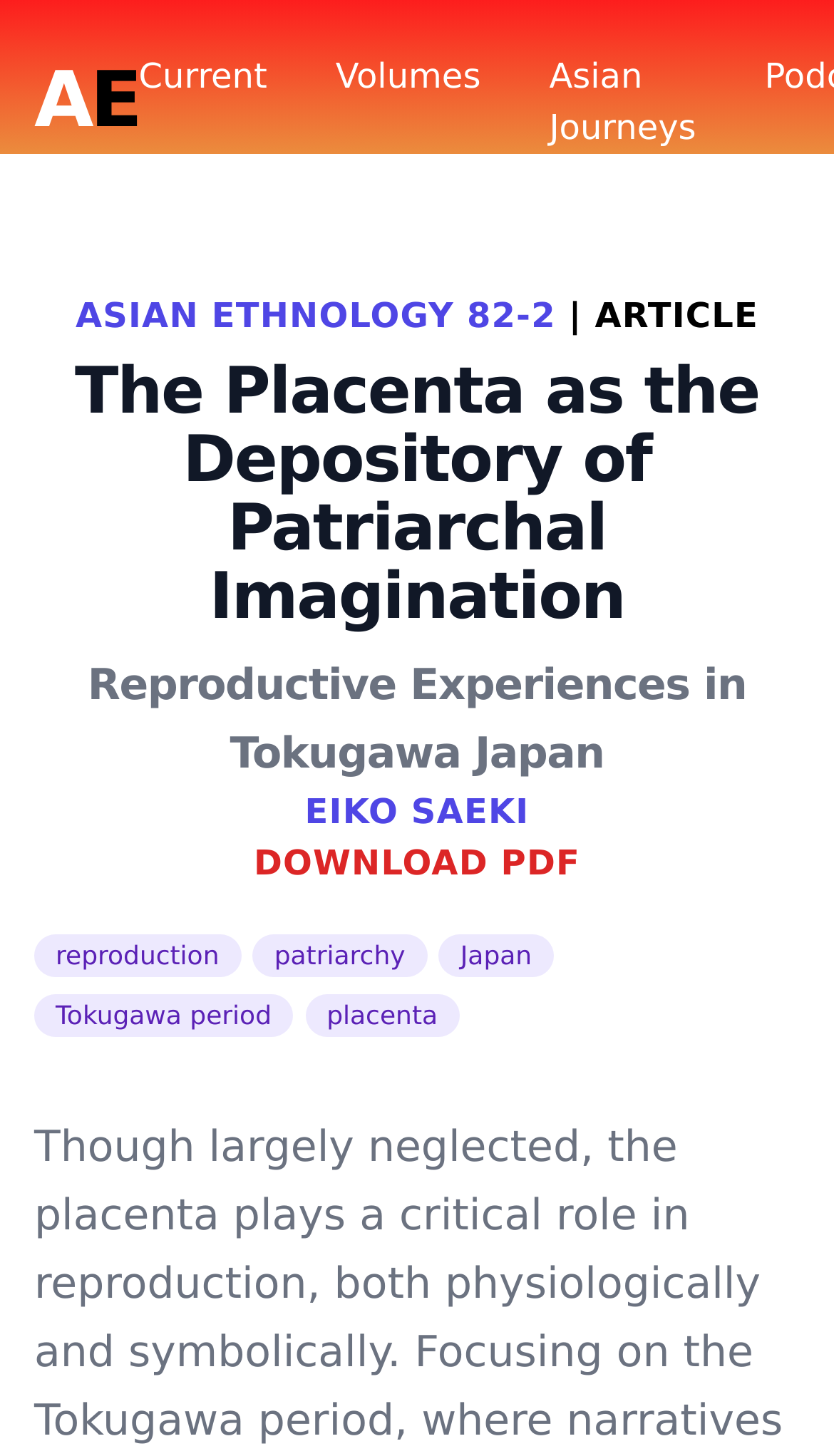Predict the bounding box of the UI element that fits this description: "Asian Ethnology 82-2".

[0.091, 0.203, 0.667, 0.231]